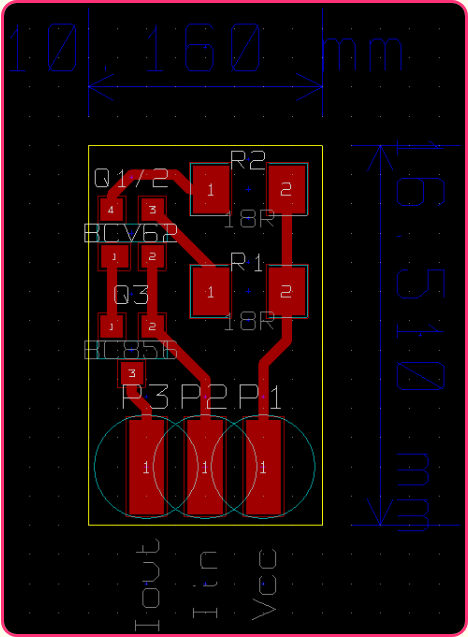What is the purpose of the Vcc terminal?
Based on the screenshot, respond with a single word or phrase.

Power supply connection